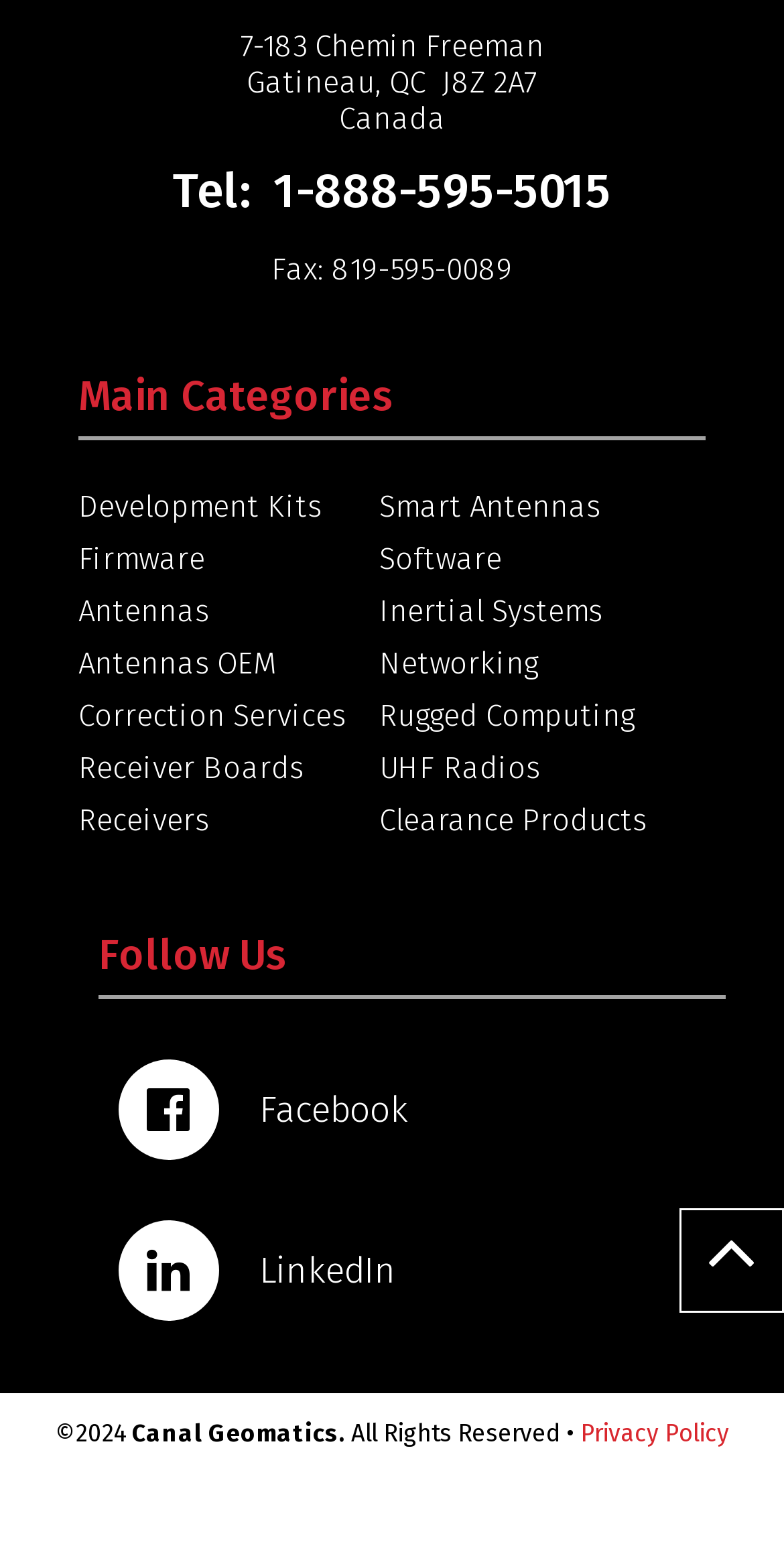Please identify the bounding box coordinates of the element's region that should be clicked to execute the following instruction: "go to android". The bounding box coordinates must be four float numbers between 0 and 1, i.e., [left, top, right, bottom].

None